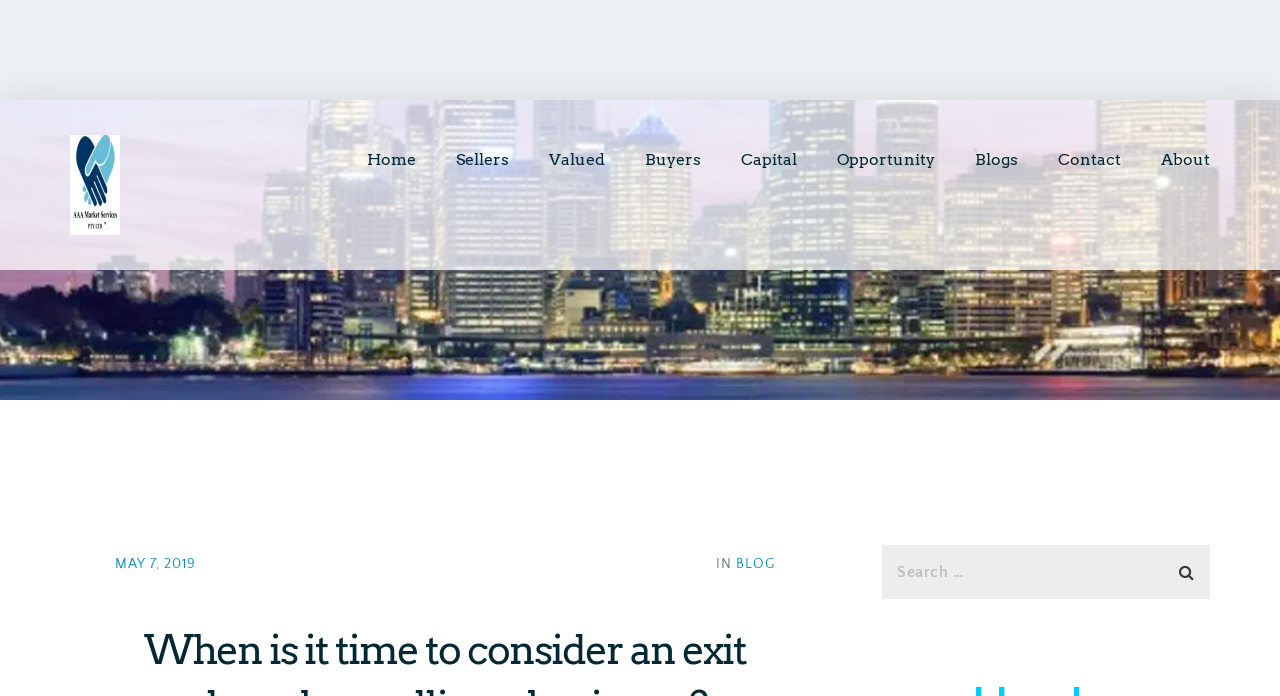Can you give a detailed response to the following question using the information from the image? What is the name of the business broking agent?

The name of the business broking agent can be found in the top-left corner of the webpage, where there is a link and an image with the same text 'Buying Selling Business Broking Agent Sydney New South Wales'.